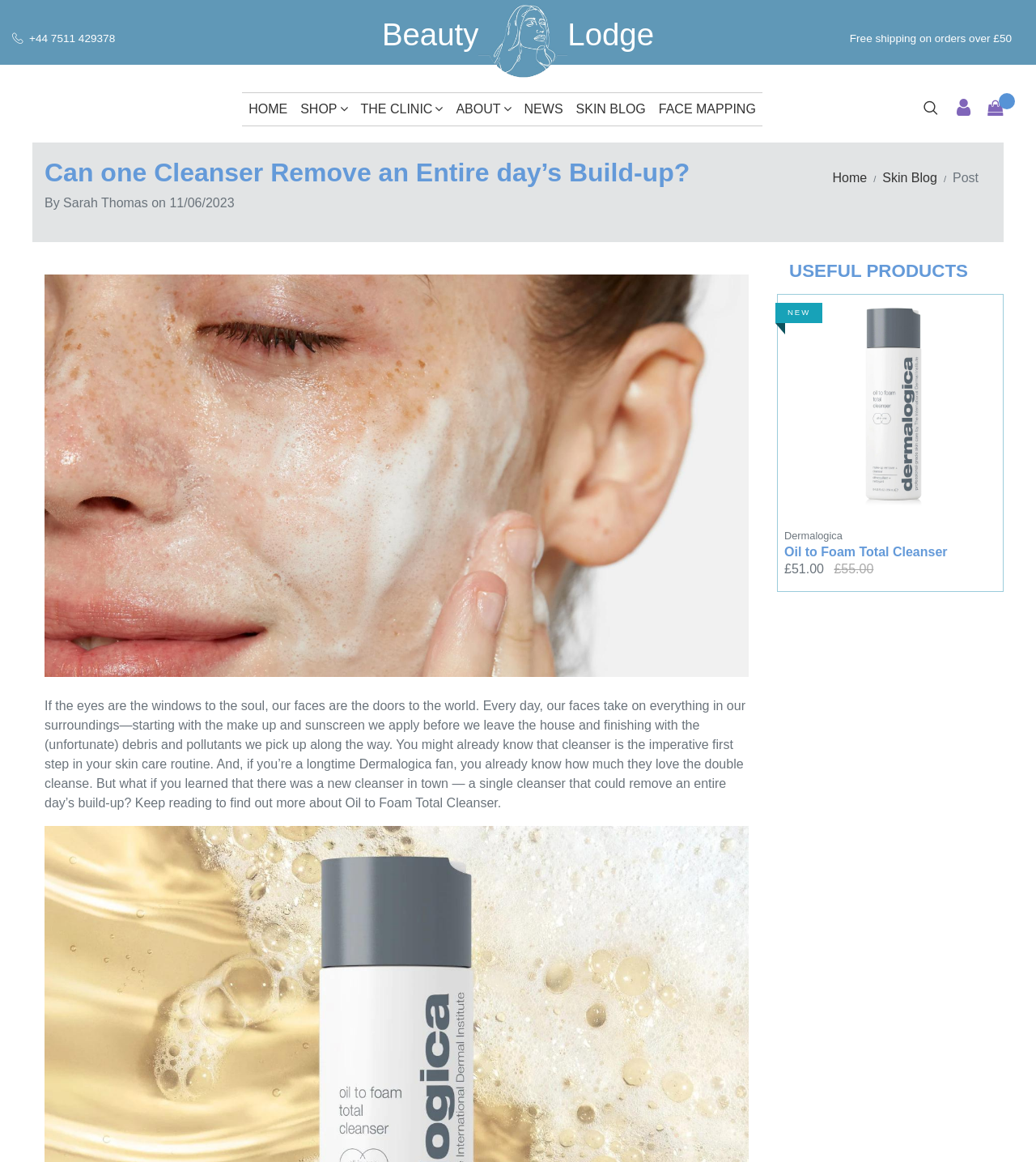Find the bounding box coordinates of the element's region that should be clicked in order to follow the given instruction: "Click the 'HOME' link". The coordinates should consist of four float numbers between 0 and 1, i.e., [left, top, right, bottom].

[0.234, 0.08, 0.284, 0.108]